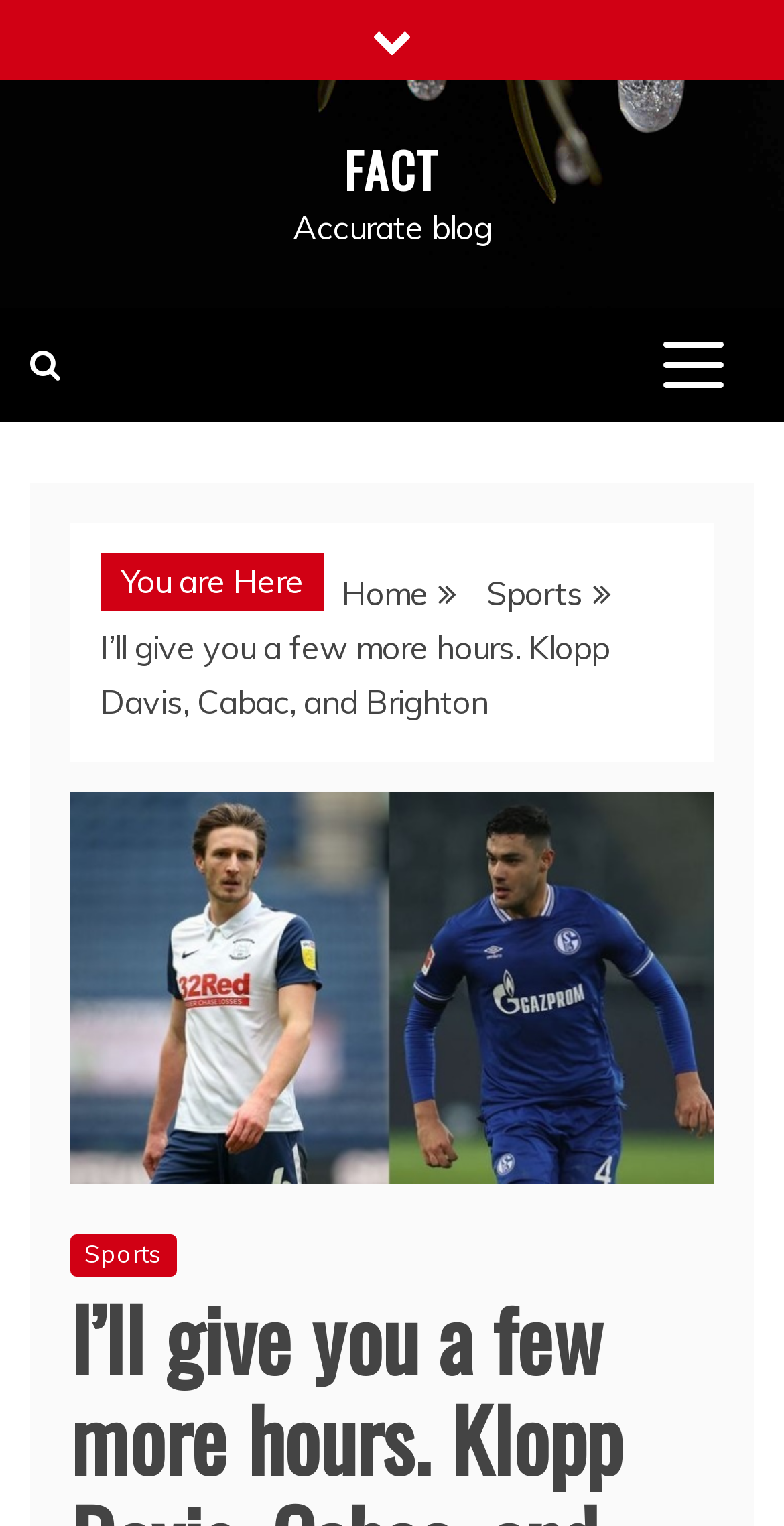What is the current section of the website?
Please provide a full and detailed response to the question.

The current section of the website can be determined by looking at the breadcrumbs navigation element, which shows the current location as 'Sports' at [0.621, 0.375, 0.744, 0.402].